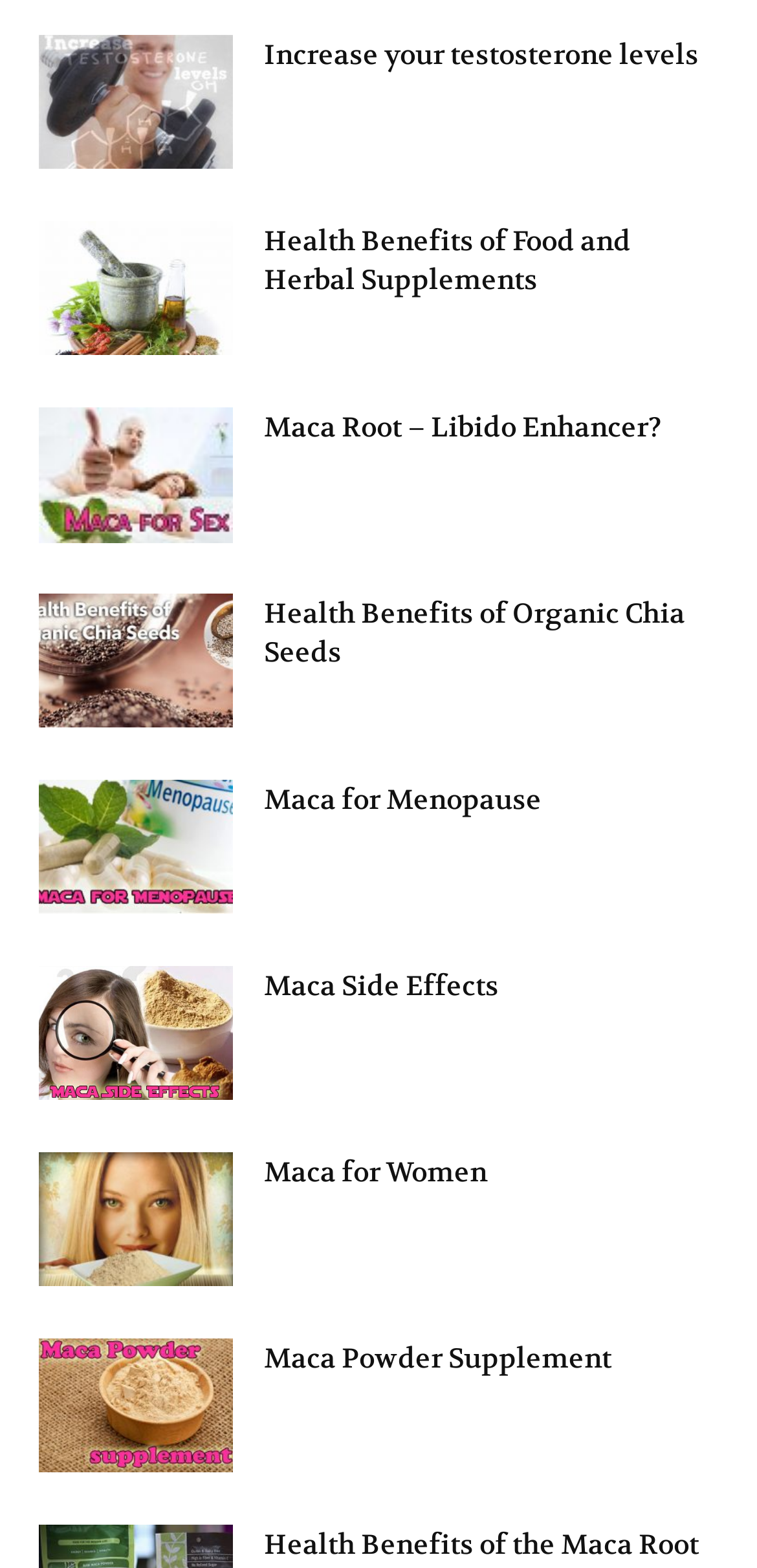Identify the bounding box coordinates for the element that needs to be clicked to fulfill this instruction: "Read about 'Health Benefits of Food and Herbal Supplements'". Provide the coordinates in the format of four float numbers between 0 and 1: [left, top, right, bottom].

[0.349, 0.142, 0.833, 0.189]